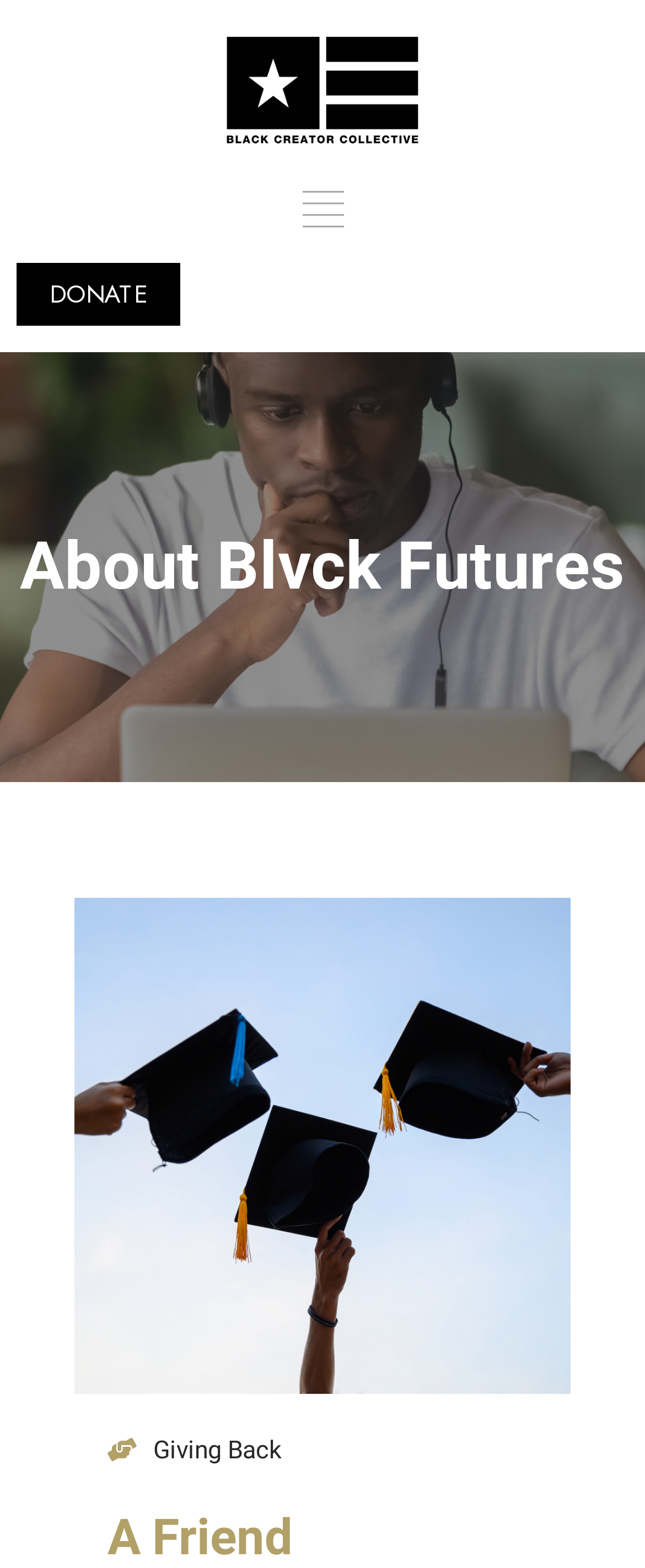Please locate and retrieve the main header text of the webpage.

About Blvck Futures